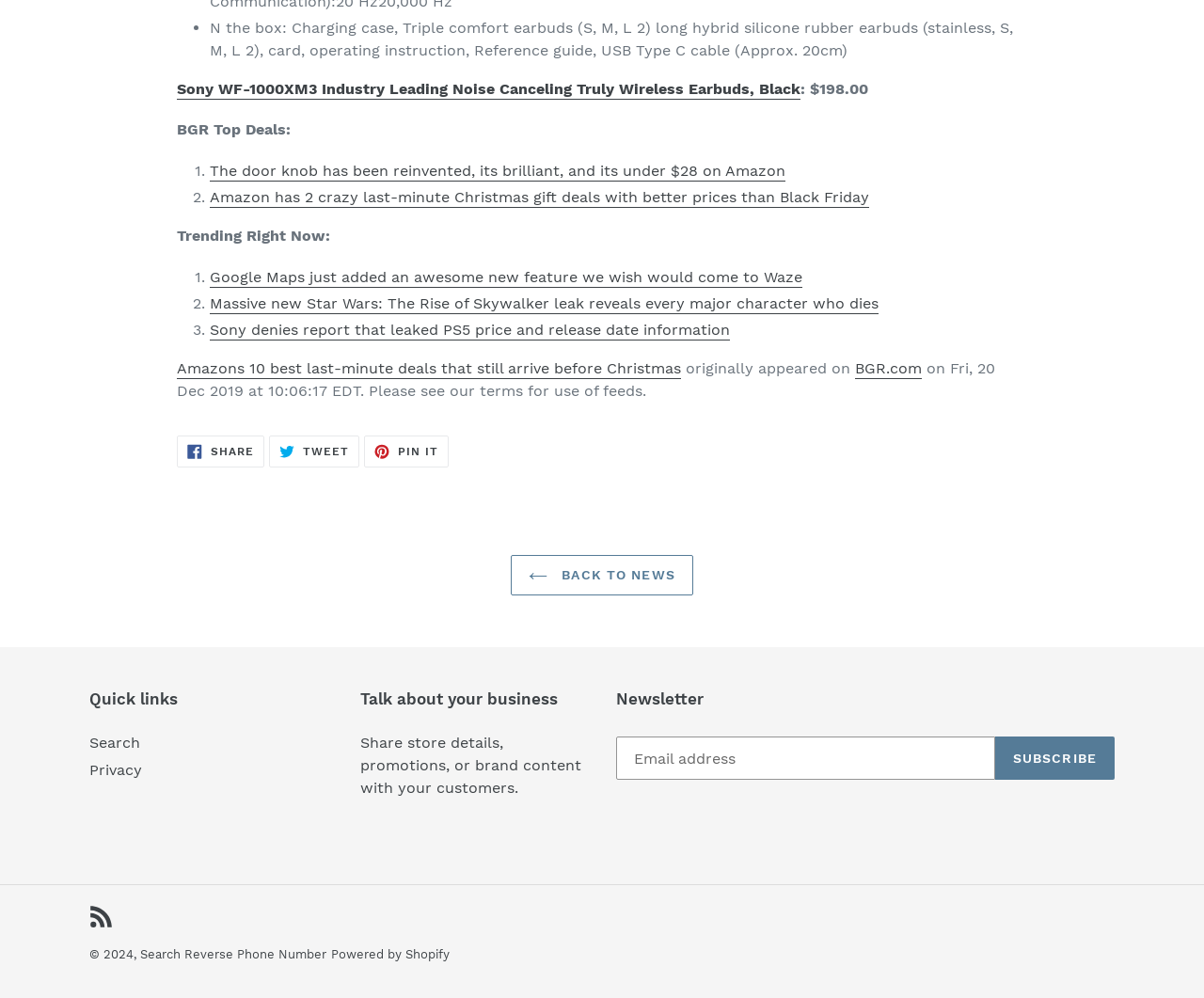Using the provided description: "Pin it Pin on Pinterest", find the bounding box coordinates of the corresponding UI element. The output should be four float numbers between 0 and 1, in the format [left, top, right, bottom].

[0.302, 0.437, 0.372, 0.469]